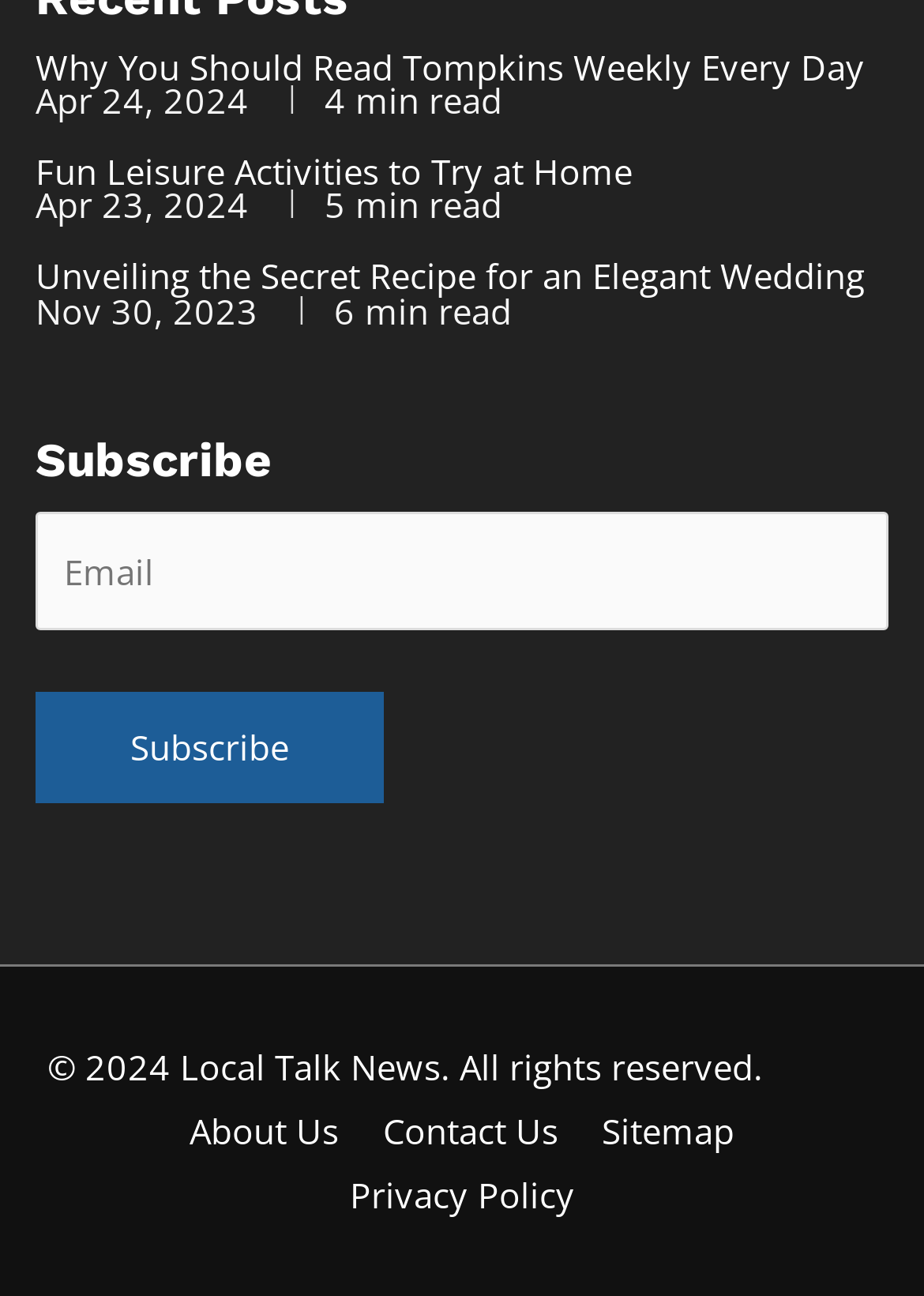Determine the bounding box coordinates of the clickable element to achieve the following action: 'Contact the website administrators'. Provide the coordinates as four float values between 0 and 1, formatted as [left, top, right, bottom].

[0.395, 0.854, 0.623, 0.89]